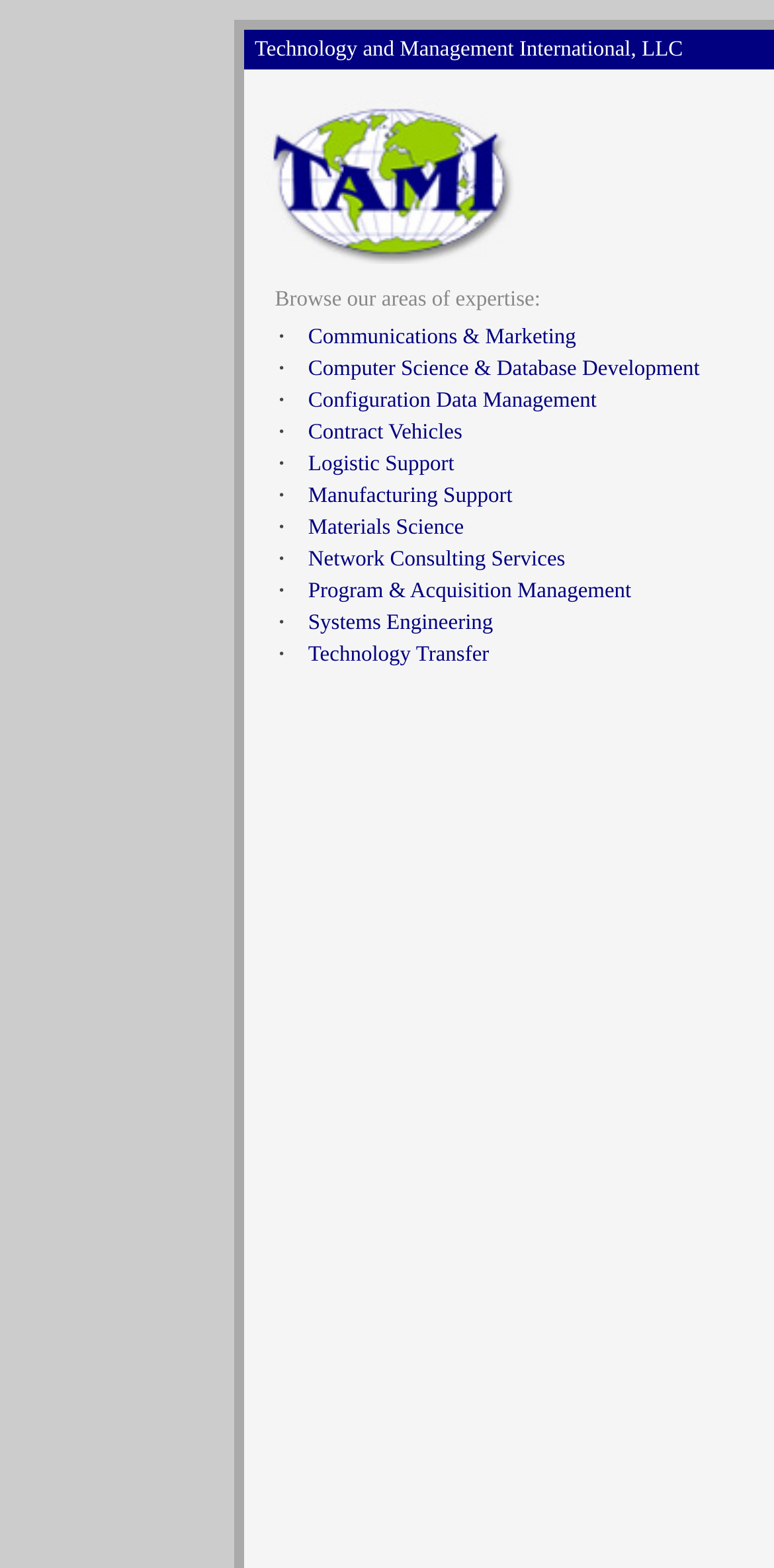Offer a detailed account of what is visible on the webpage.

The webpage is about Technology and Management International, LLC, a company that provides various services in different areas of expertise. At the top, there is a logo image and a link with the company name. Below the logo, there is a table with three rows. The first row contains a cell with the company name, which is also a link. The second row has a cell with the text "Browse our areas of expertise:".

The third row is the most prominent feature of the page, containing a list of areas of expertise offered by the company. This list is divided into multiple rows, each containing a bullet point and a link to a specific area of expertise. The areas of expertise listed include Communications & Marketing, Computer Science & Database Development, Configuration Data Management, Contract Vehicles, Logistic Support, Manufacturing Support, Materials Science, Network Consulting Services, Program & Acquisition Management, Systems Engineering, and Technology Transfer. Each link is placed to the right of its corresponding bullet point. The entire list is centered on the page, with a moderate amount of space between each row.